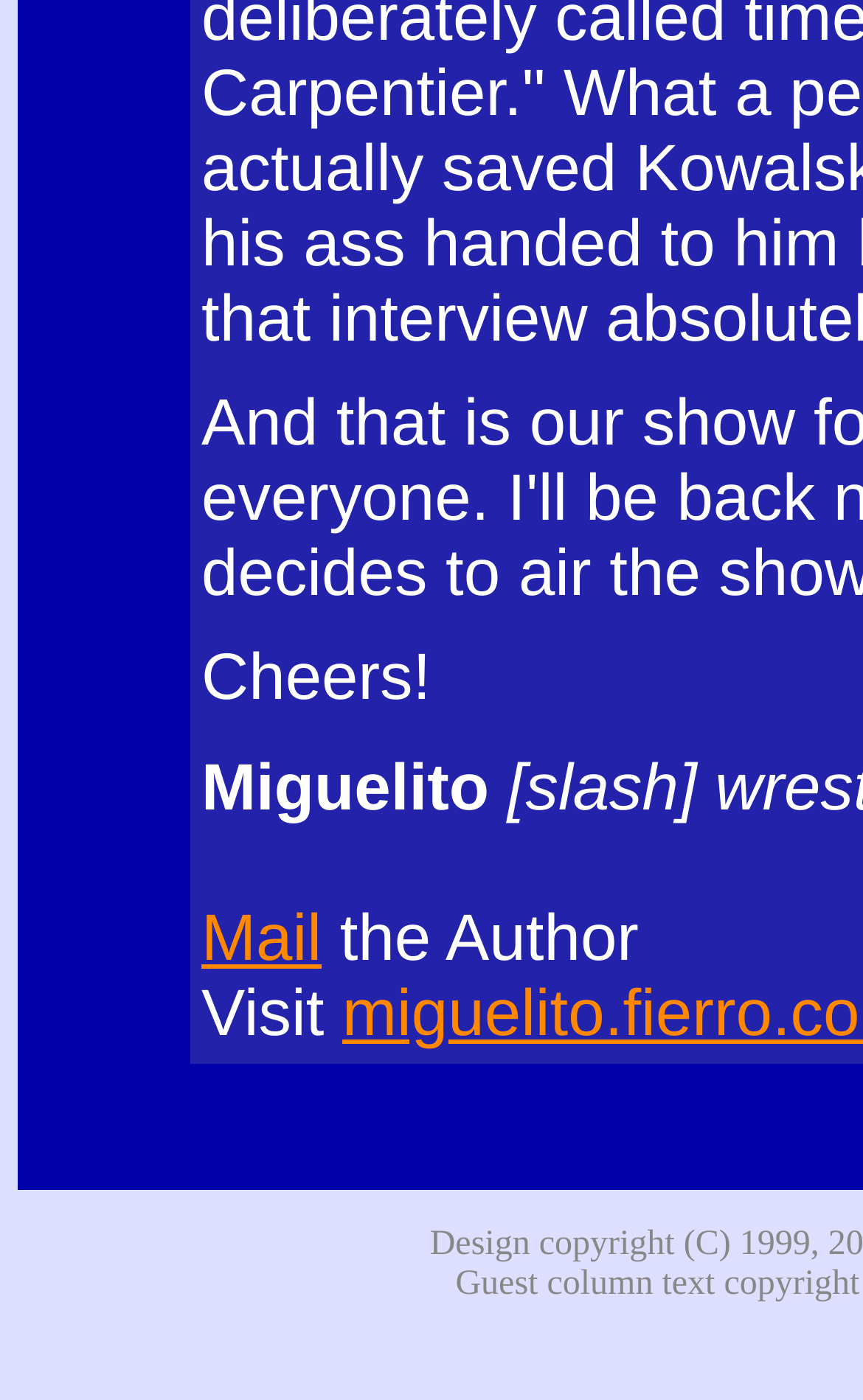Provide the bounding box coordinates for the UI element described in this sentence: "Mail". The coordinates should be four float values between 0 and 1, i.e., [left, top, right, bottom].

[0.233, 0.775, 0.373, 0.827]